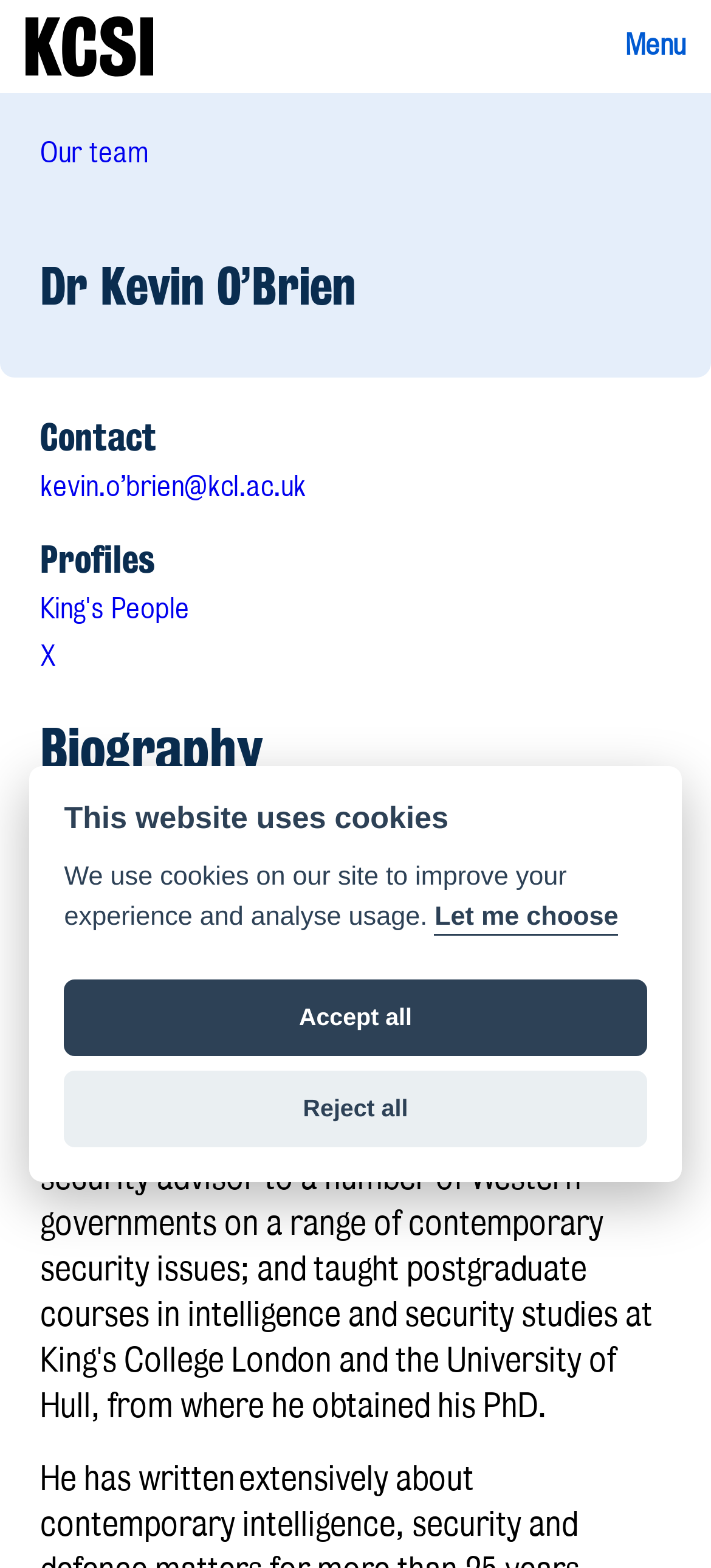Locate the UI element described as follows: "Our team". Return the bounding box coordinates as four float numbers between 0 and 1 in the order [left, top, right, bottom].

[0.056, 0.087, 0.21, 0.106]